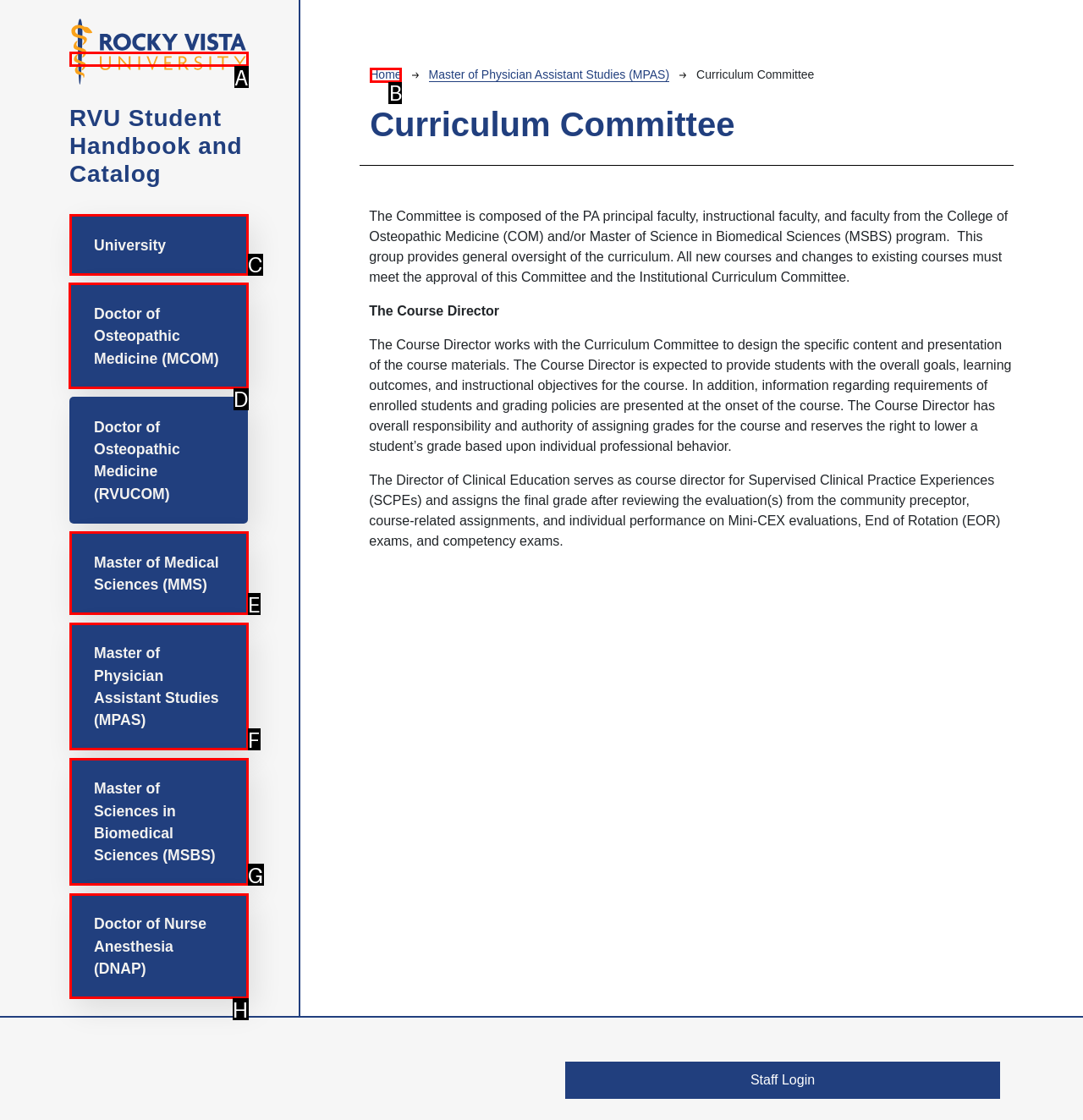Which option should you click on to fulfill this task: Navigate to the Doctor of Osteopathic Medicine (MCOM) page? Answer with the letter of the correct choice.

D